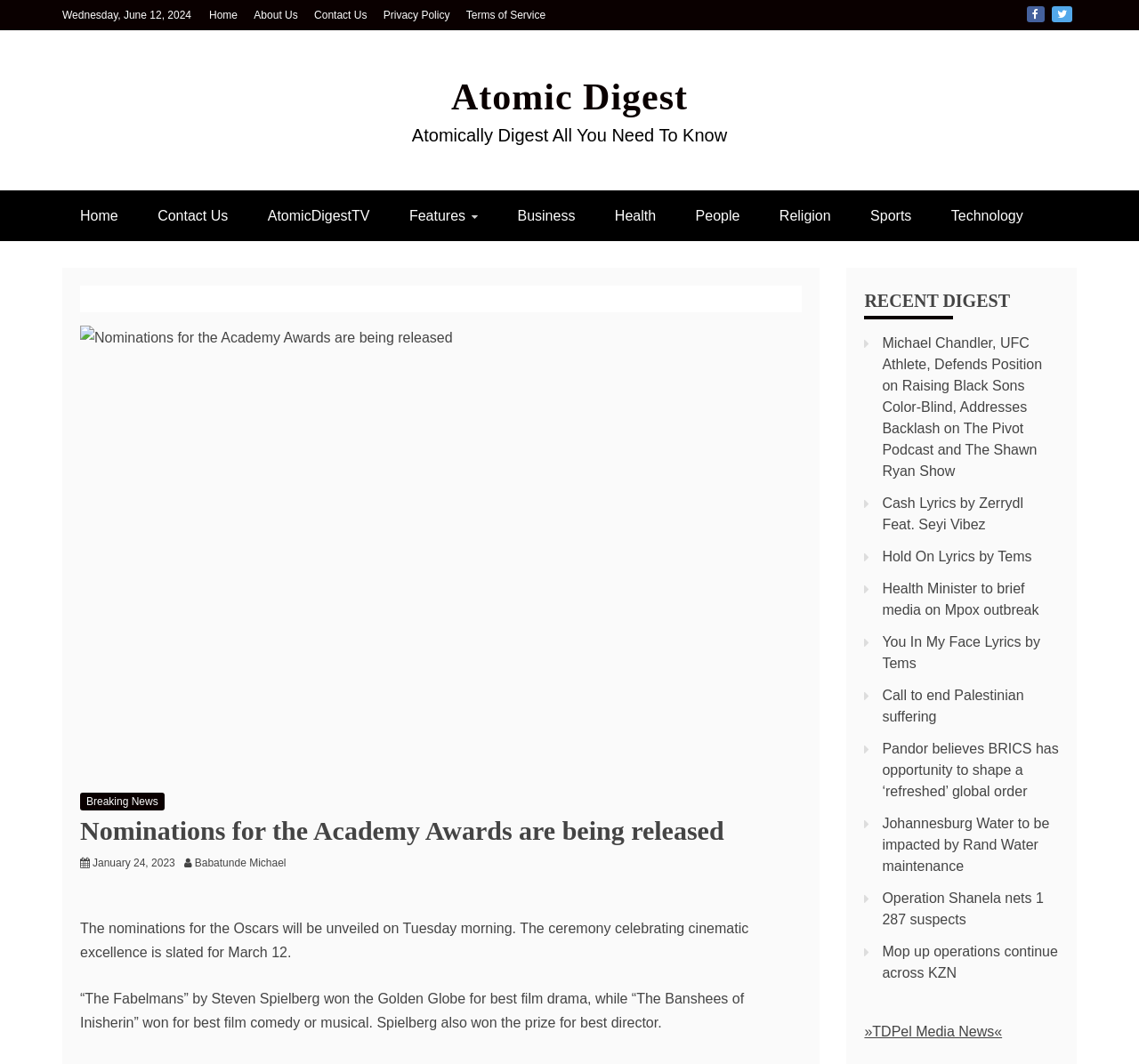Generate a thorough caption that explains the contents of the webpage.

The webpage appears to be a news website with a focus on various topics, including entertainment, business, health, people, religion, sports, and technology. At the top of the page, there is a navigation menu with links to "Home", "About Us", "Contact Us", "Privacy Policy", and "Terms of Service". Additionally, there are social media links to Facebook and Twitter.

Below the navigation menu, there is a prominent banner with the title "Atomic Digest" and a subtitle "Atomically Digest All You Need To Know". This is followed by a secondary navigation menu with links to various categories, including "Home", "Contact Us", "AtomicDigestTV", "Features", "Business", "Health", "People", "Religion", "Sports", and "Technology".

The main content of the page is divided into two sections. On the left side, there is a large image with a heading that reads "Nominations for the Academy Awards are being released". Below the image, there are several links to news articles, including "Breaking News" and a specific article about the Oscars nominations. There is also a time stamp indicating when the article was published.

On the right side of the page, there is a section titled "RECENT DIGEST" with a list of links to various news articles on different topics, including sports, music, health, and politics. These articles appear to be summaries or excerpts, with titles and brief descriptions.

At the bottom of the page, there is a link to "TDPel Media News" and a copyright notice. Overall, the webpage has a clean and organized layout, with clear headings and concise text.